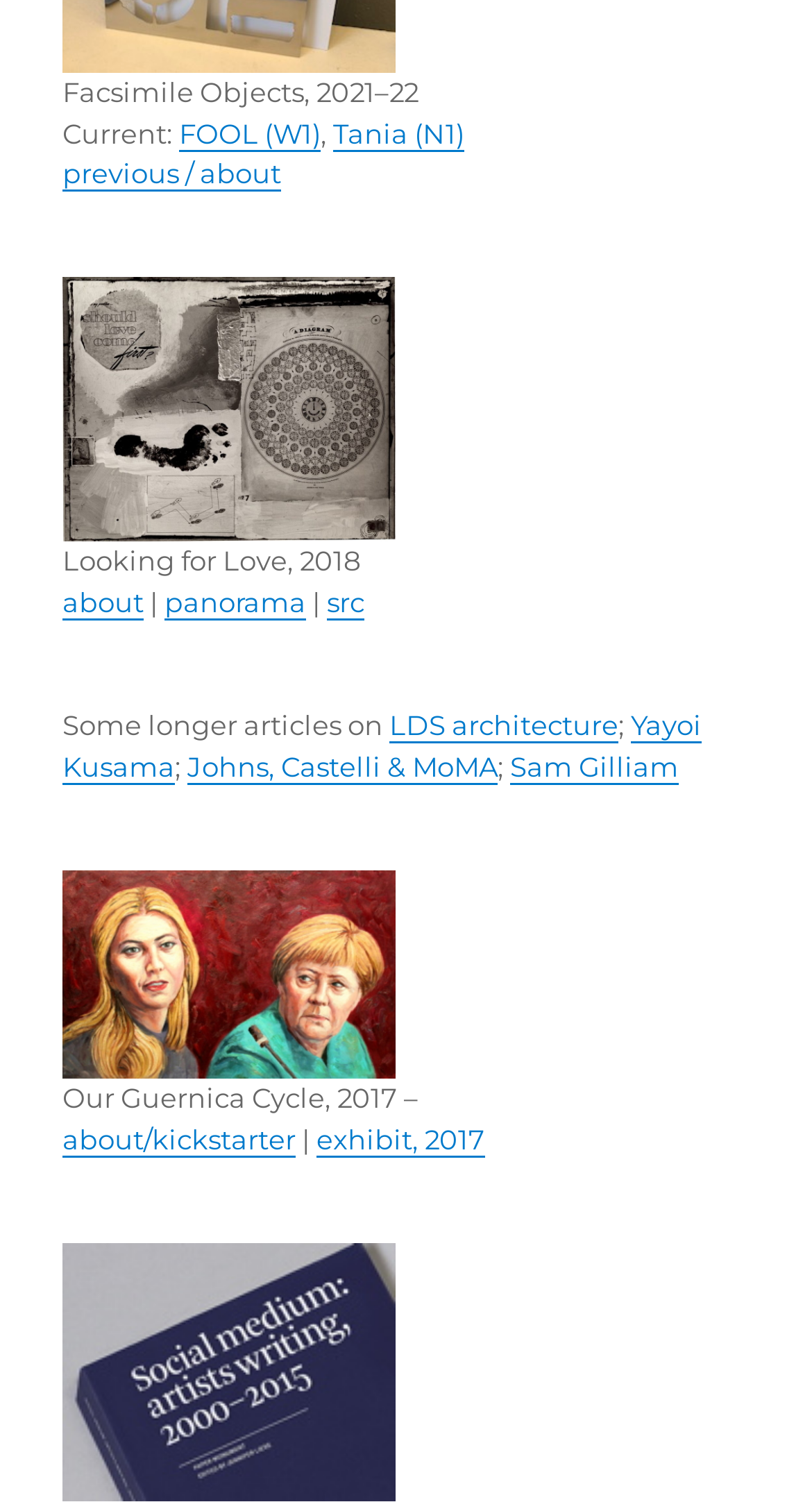Using the element description provided, determine the bounding box coordinates in the format (top-left x, top-left y, bottom-right x, bottom-right y). Ensure that all values are floating point numbers between 0 and 1. Element description: Bhileag (Newsletter) 16th April 2023

None